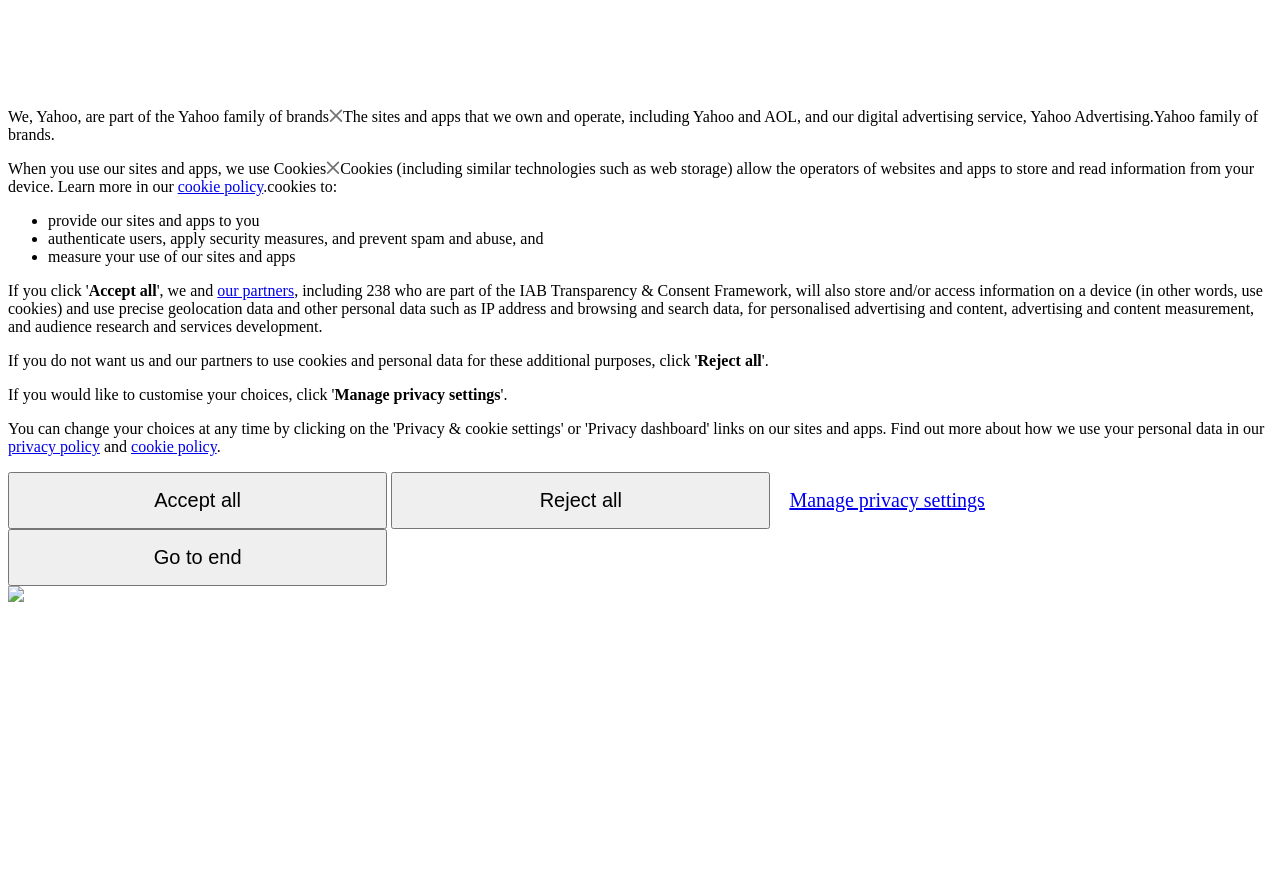What do cookies allow operators to do?
Based on the image, provide a one-word or brief-phrase response.

Store and read information